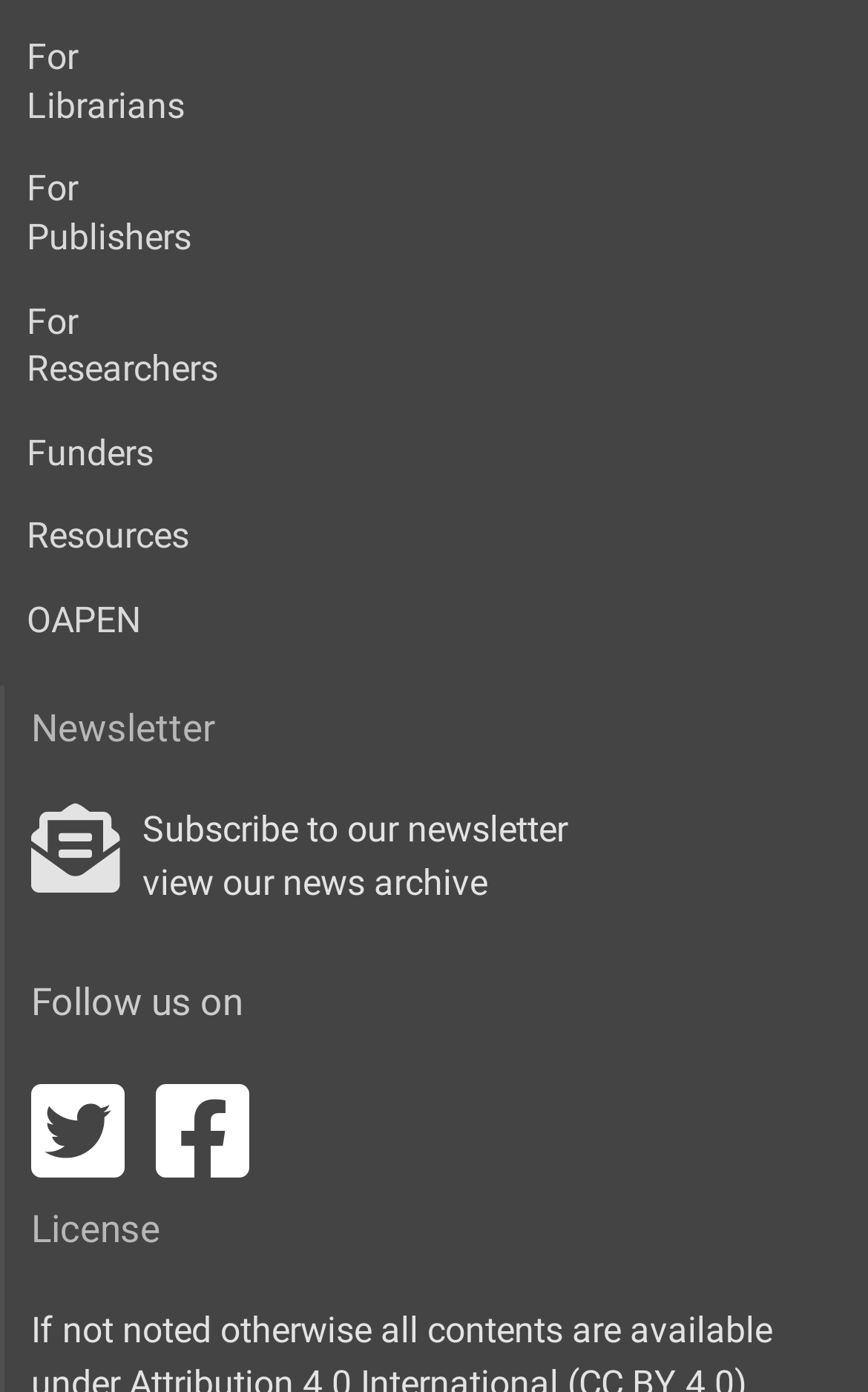Utilize the information from the image to answer the question in detail:
What is the purpose of the 'Newsletter' section?

The 'Newsletter' section contains two links, 'Subscribe to our newsletter' and 'view our news archive', which suggests that this section is intended for users to either subscribe to the newsletter or access the news archive.